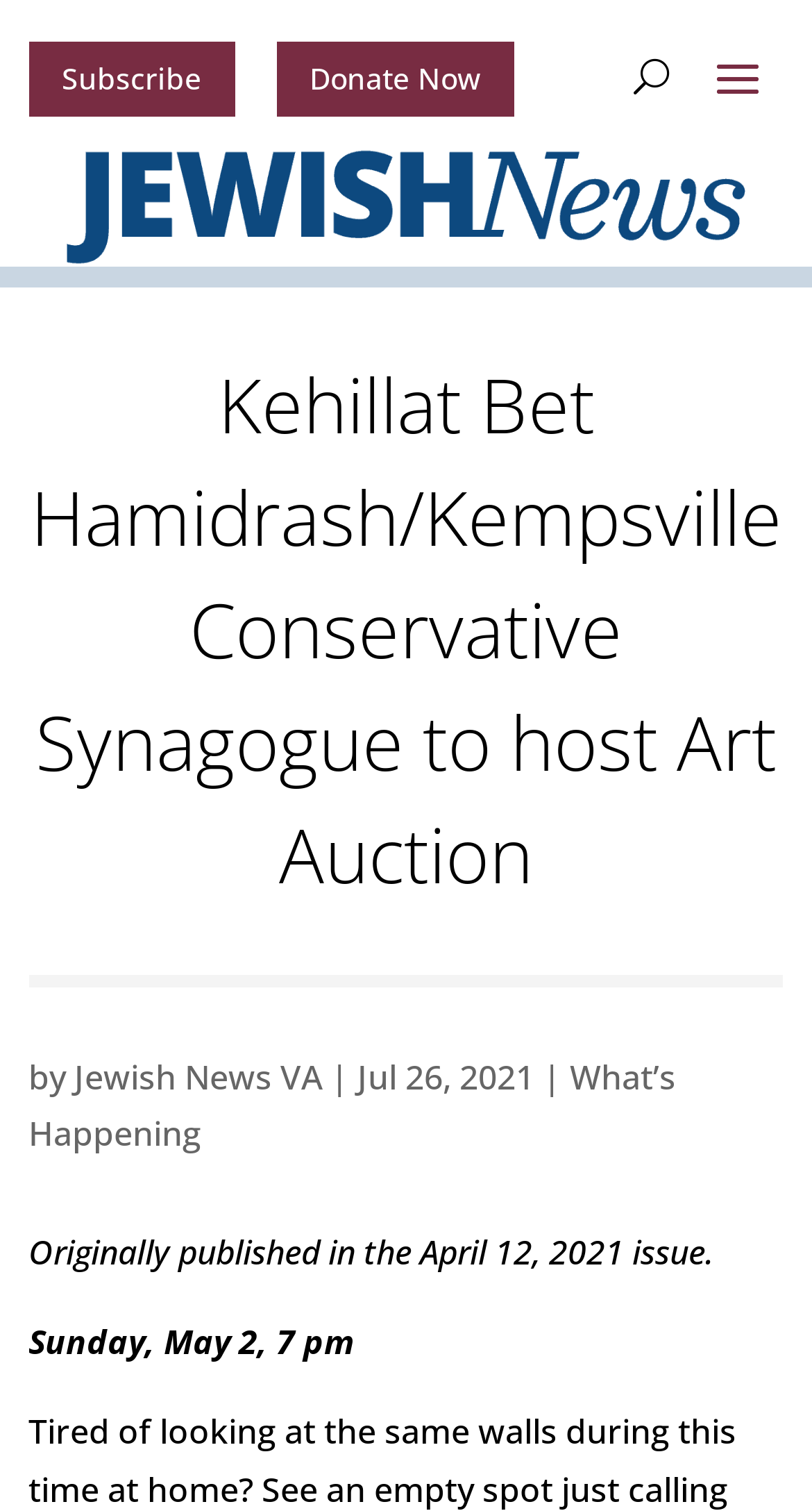What day of the week is the event? Please answer the question using a single word or phrase based on the image.

Sunday